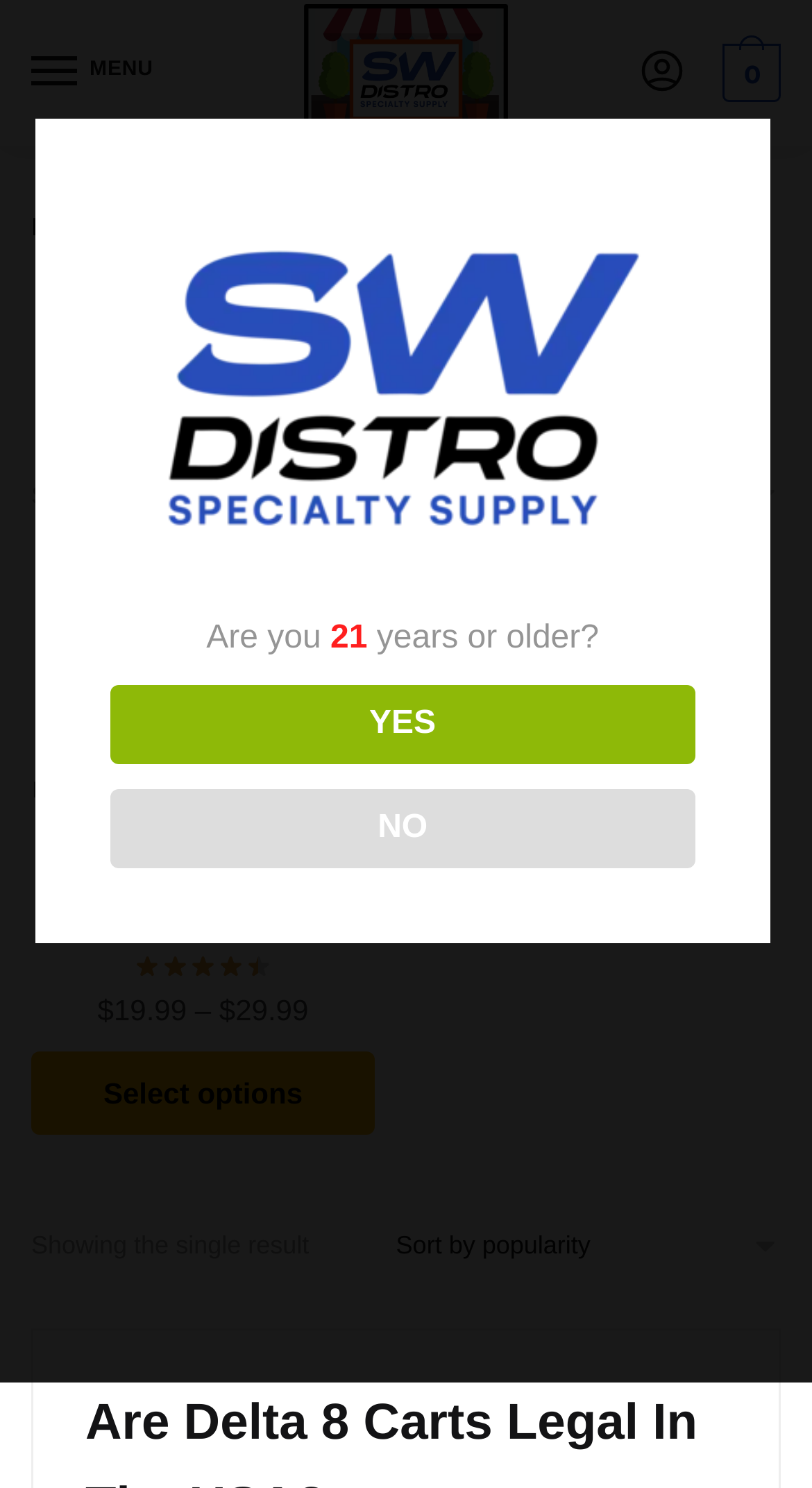Please specify the bounding box coordinates of the element that should be clicked to execute the given instruction: 'Subscribe with email'. Ensure the coordinates are four float numbers between 0 and 1, expressed as [left, top, right, bottom].

None